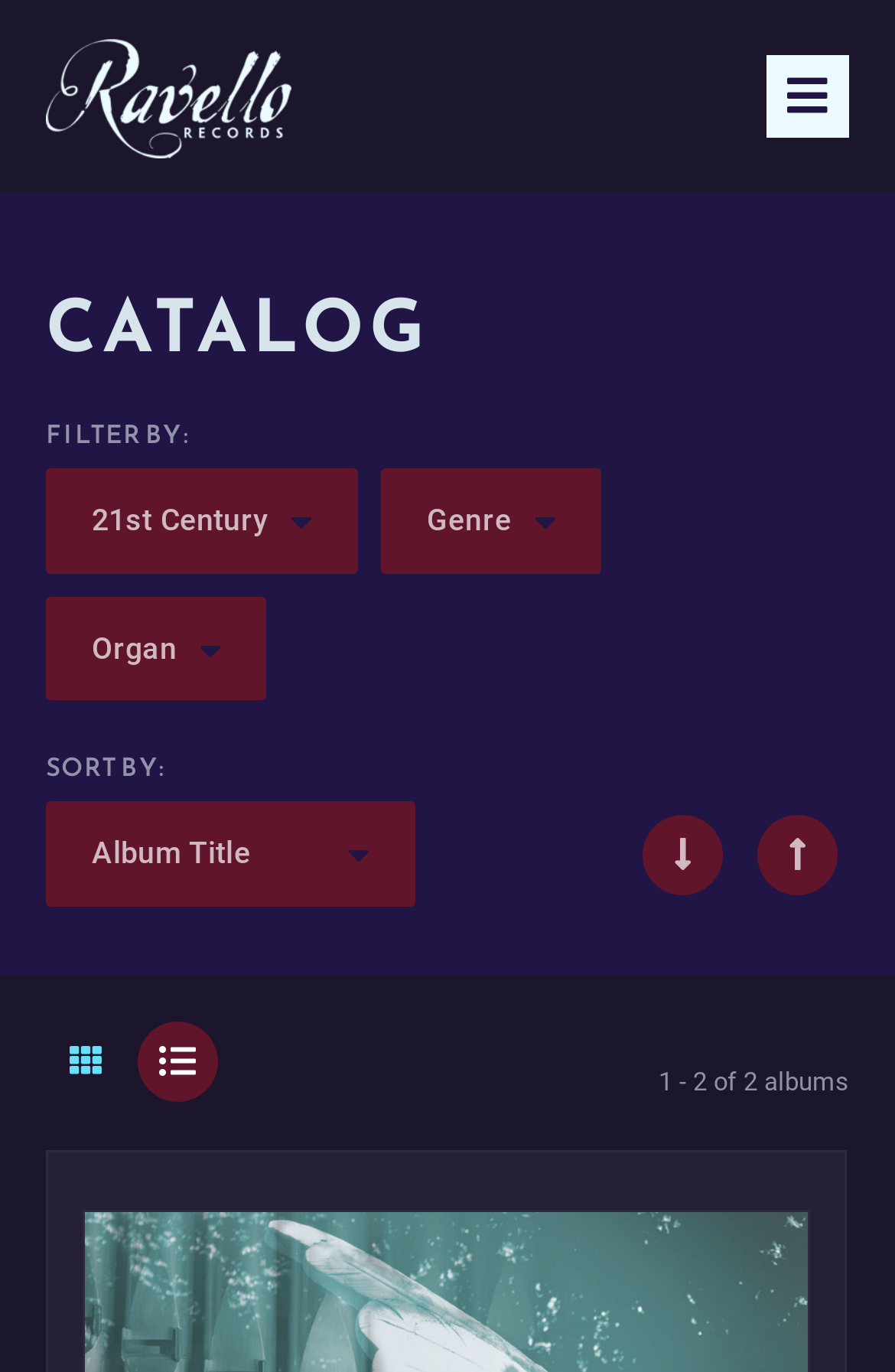Determine the bounding box coordinates for the UI element matching this description: "aria-label="Open menu"".

None